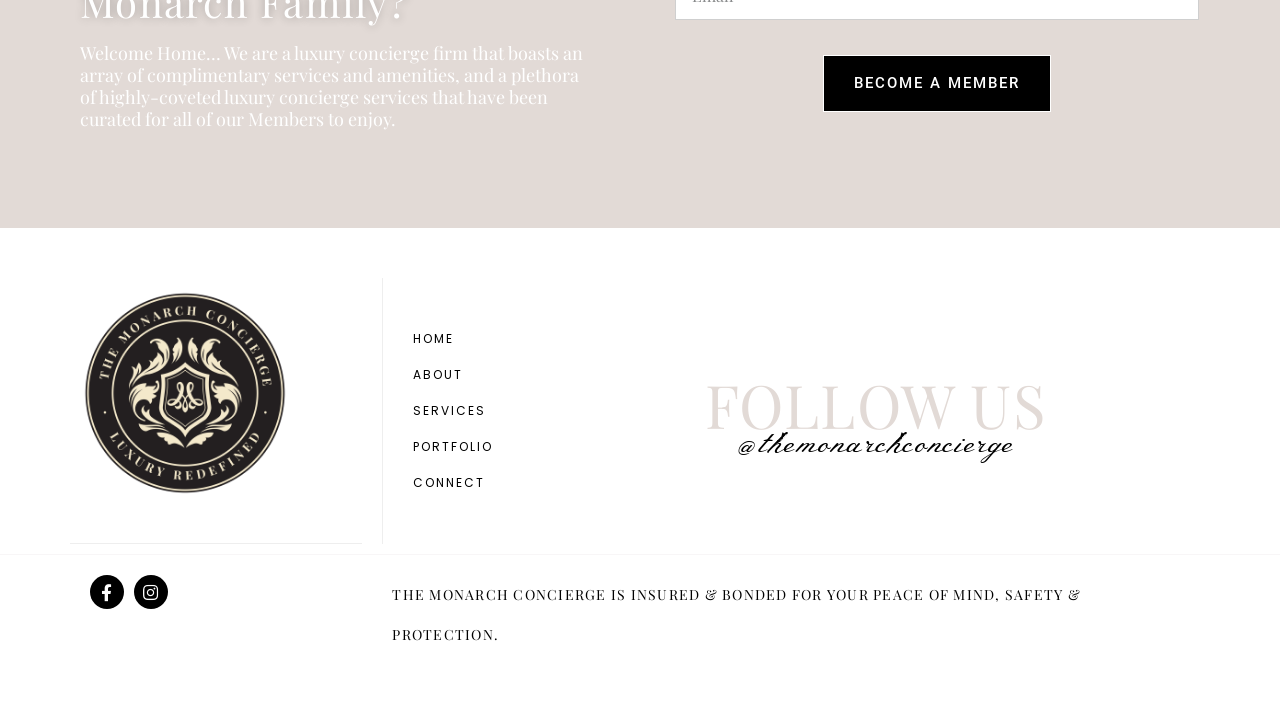Respond to the question below with a single word or phrase:
How many social media platforms are linked?

Three